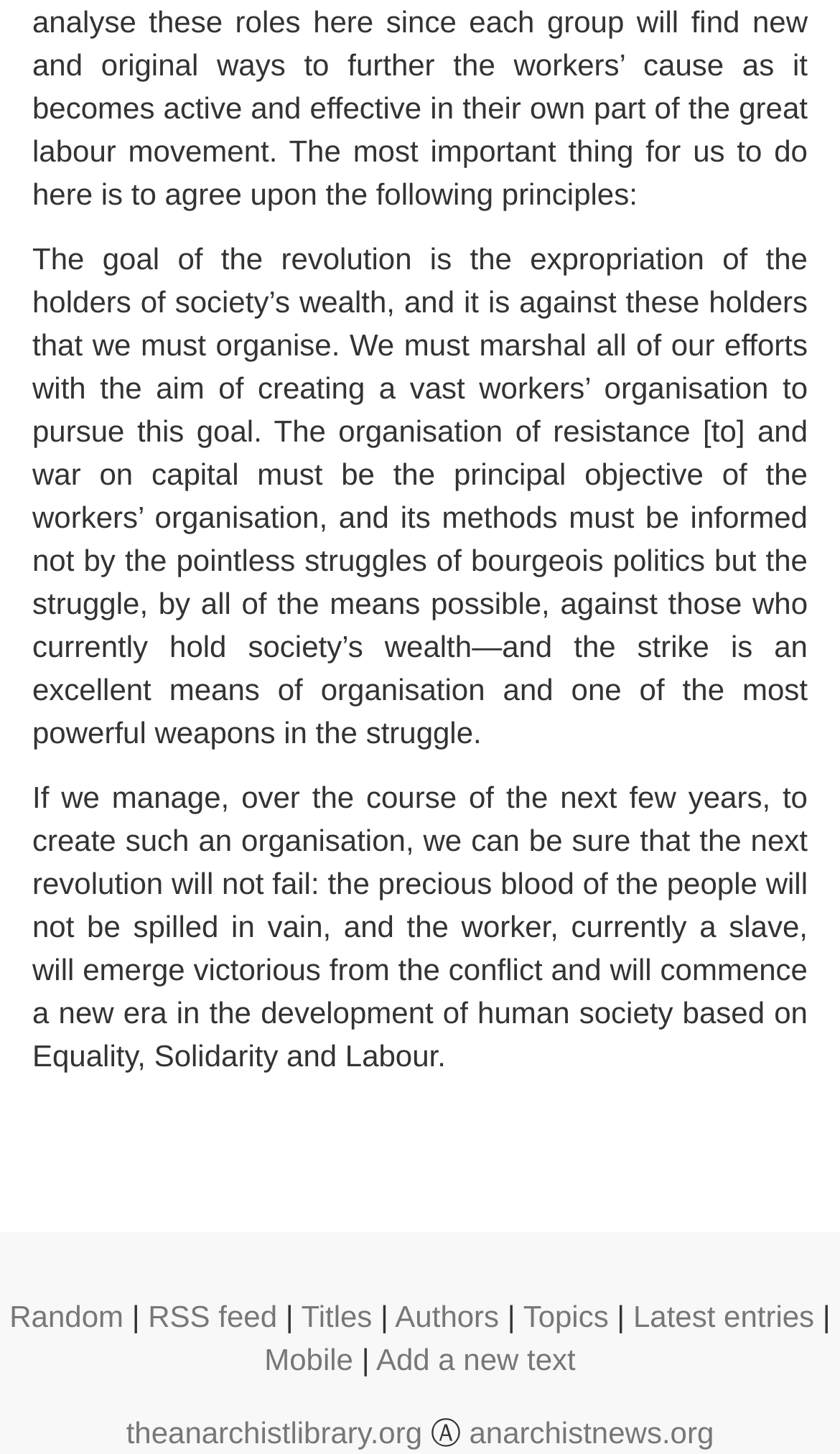Bounding box coordinates are specified in the format (top-left x, top-left y, bottom-right x, bottom-right y). All values are floating point numbers bounded between 0 and 1. Please provide the bounding box coordinate of the region this sentence describes: Latest entries

[0.754, 0.893, 0.969, 0.917]